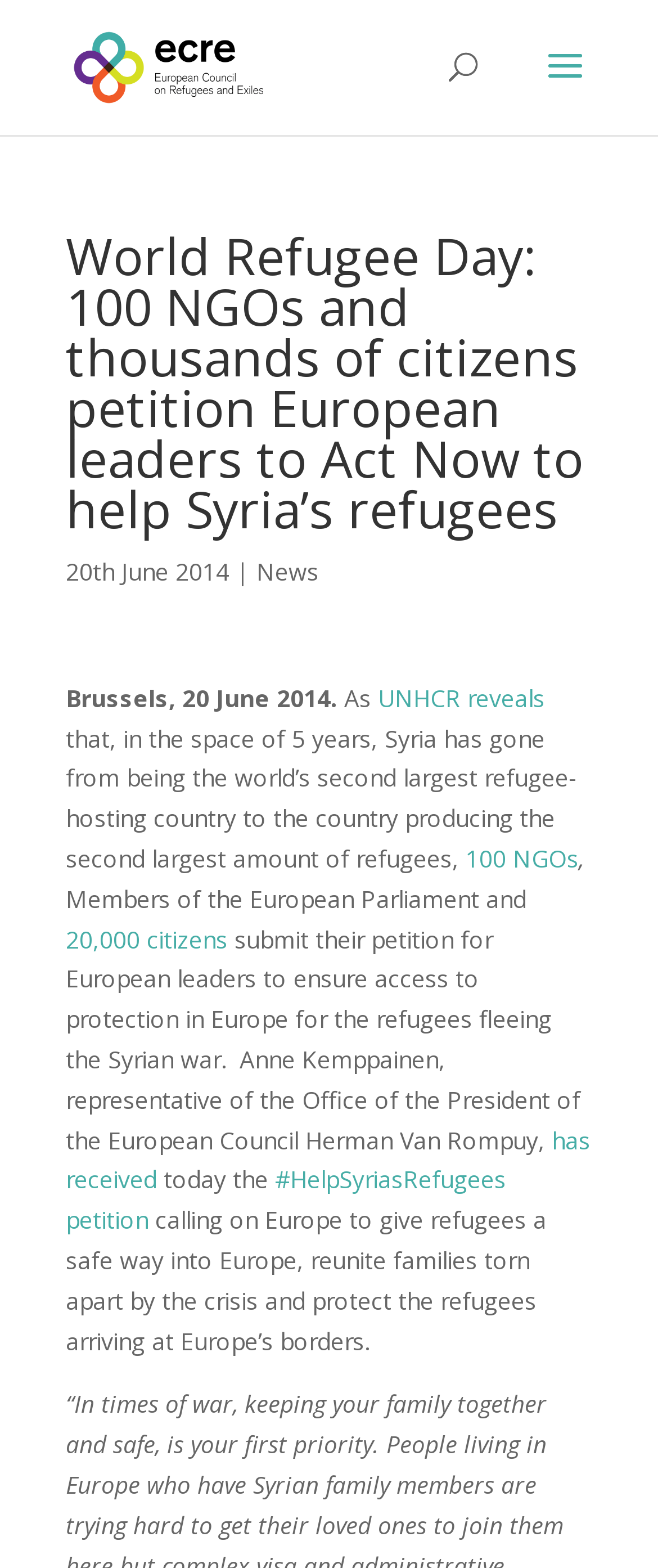Locate the bounding box coordinates of the UI element described by: "20,000 citizens". Provide the coordinates as four float numbers between 0 and 1, formatted as [left, top, right, bottom].

[0.1, 0.588, 0.346, 0.609]